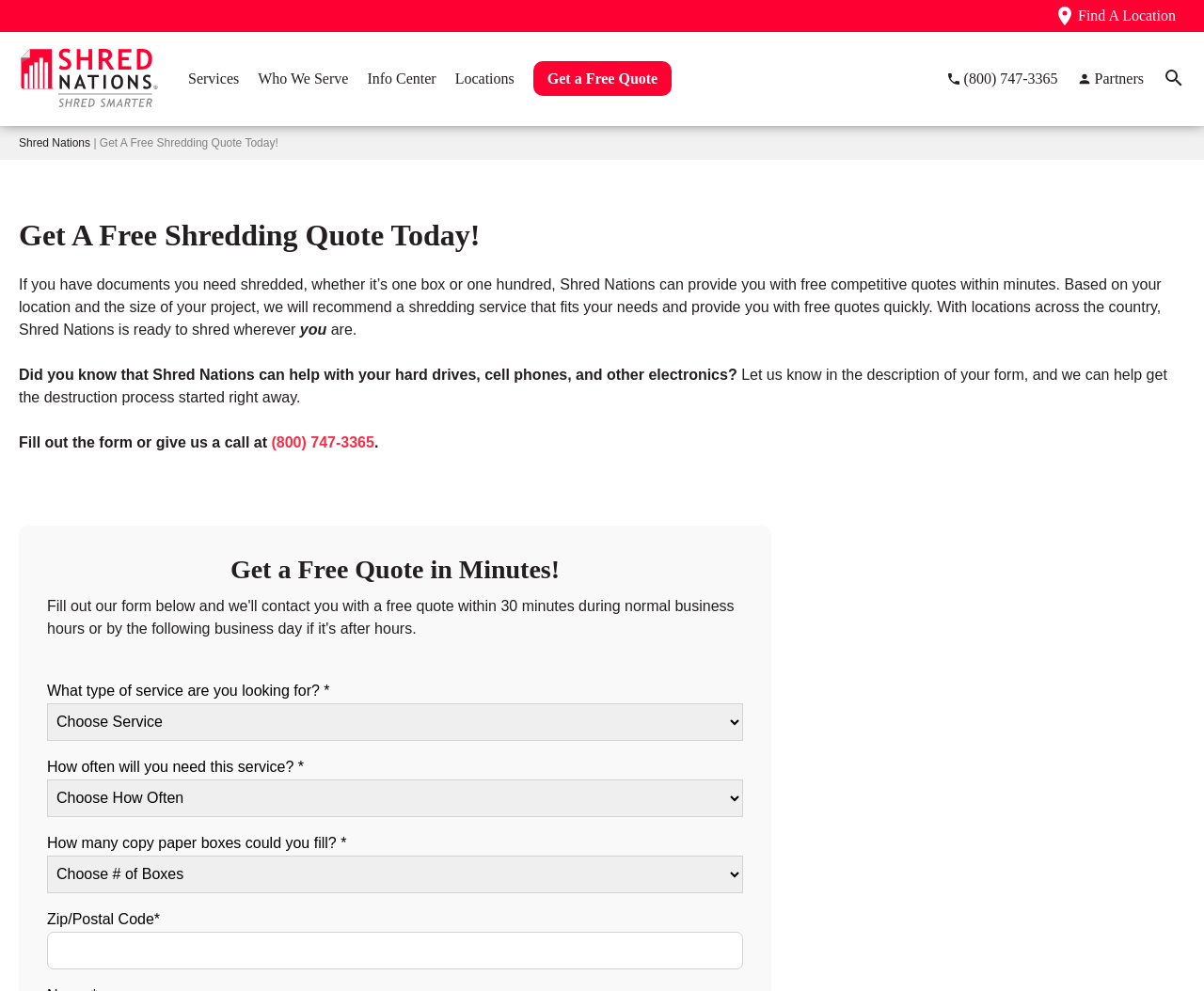Please determine the bounding box coordinates of the element's region to click in order to carry out the following instruction: "Click on 'Get a Free Quote'". The coordinates should be four float numbers between 0 and 1, i.e., [left, top, right, bottom].

[0.443, 0.062, 0.558, 0.097]